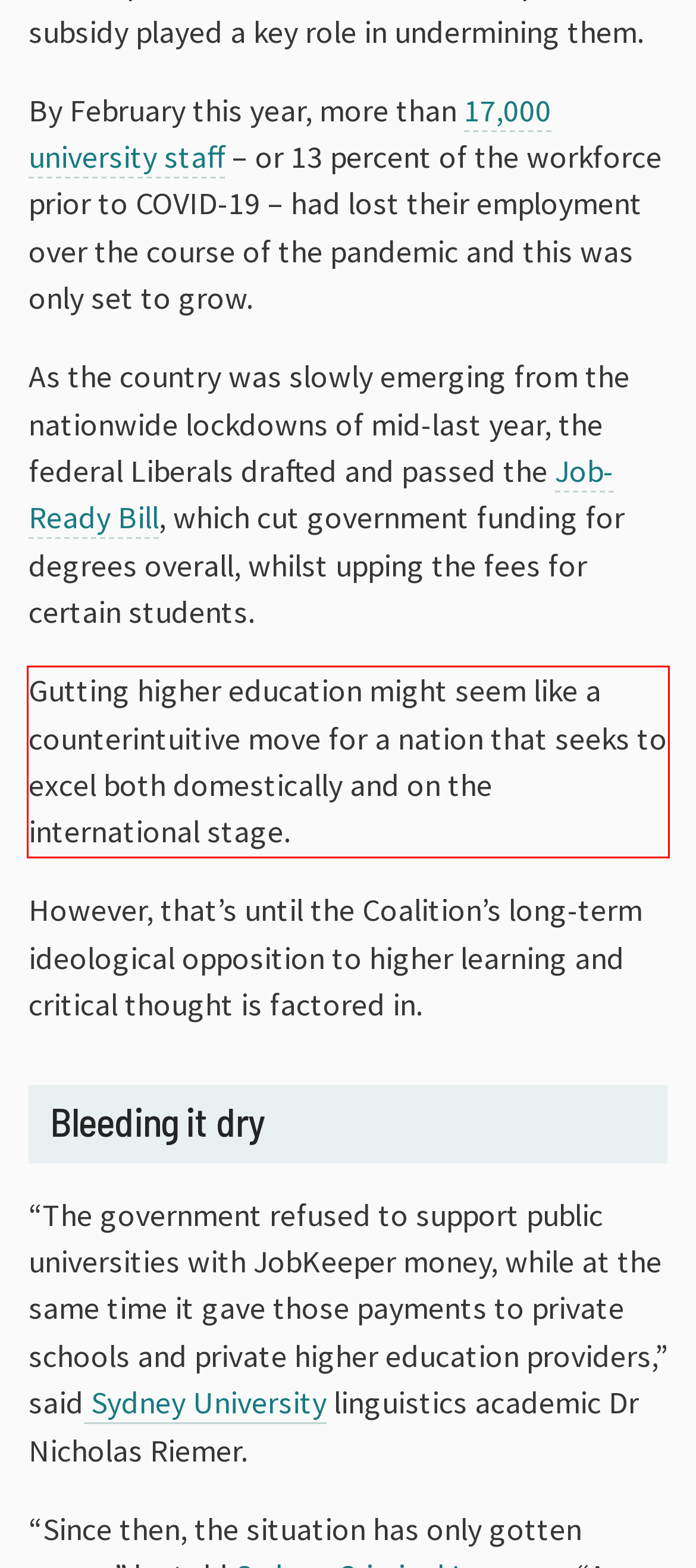Within the screenshot of the webpage, locate the red bounding box and use OCR to identify and provide the text content inside it.

Gutting higher education might seem like a counterintuitive move for a nation that seeks to excel both domestically and on the international stage.